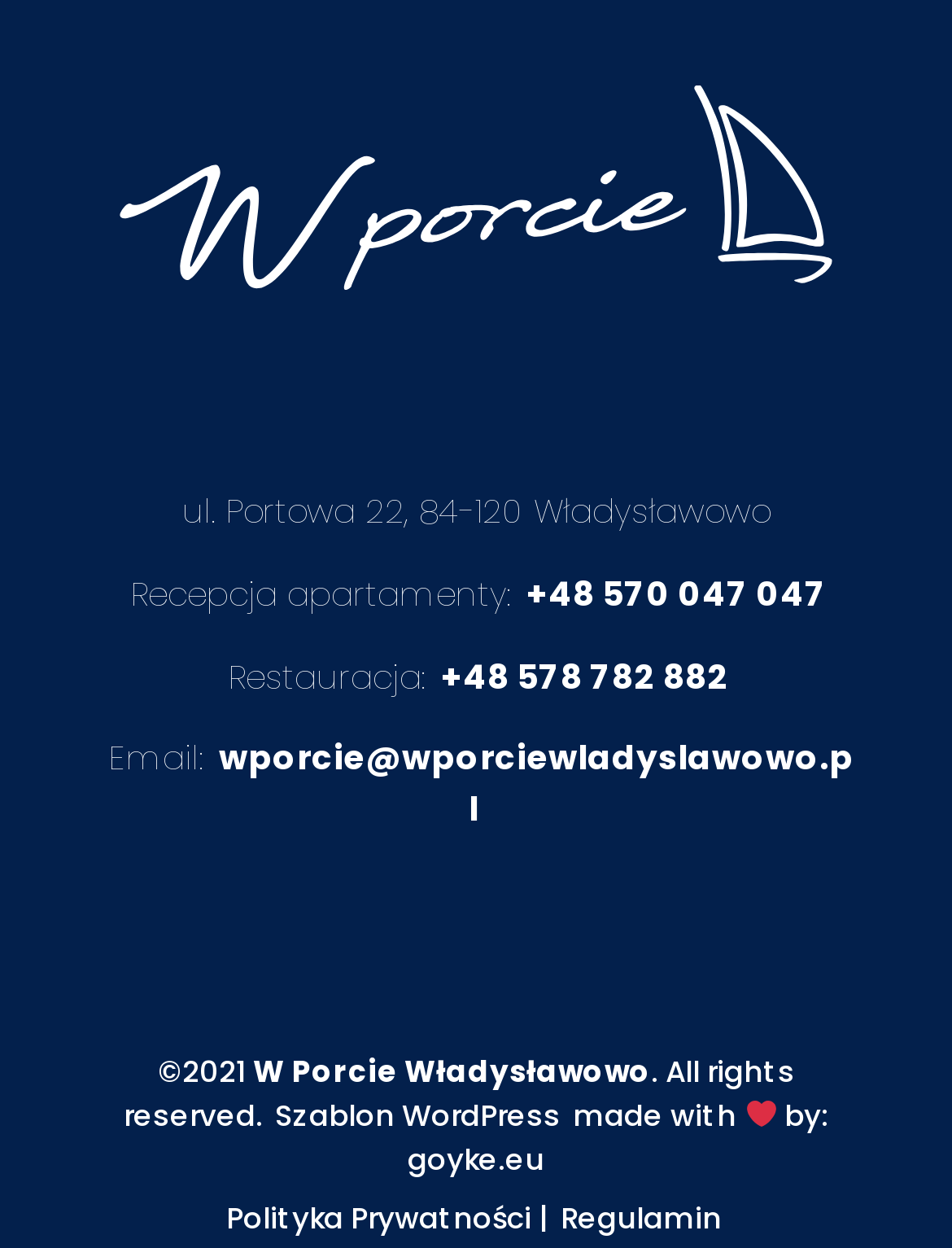For the given element description Polityka Prywatności, determine the bounding box coordinates of the UI element. The coordinates should follow the format (top-left x, top-left y, bottom-right x, bottom-right y) and be within the range of 0 to 1.

[0.237, 0.959, 0.558, 0.992]